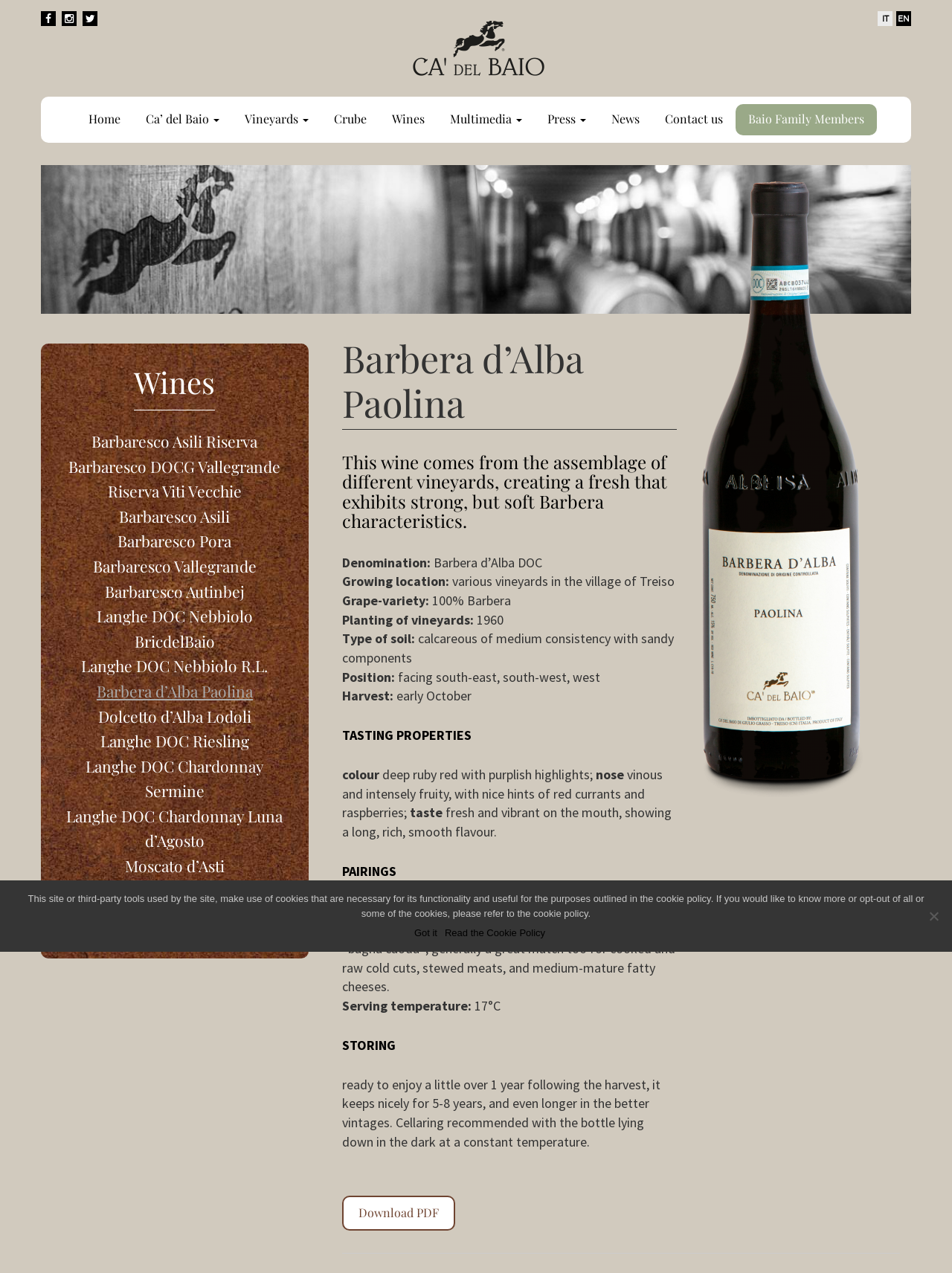Give a one-word or one-phrase response to the question: 
What is the recommended serving temperature for this wine?

17°C